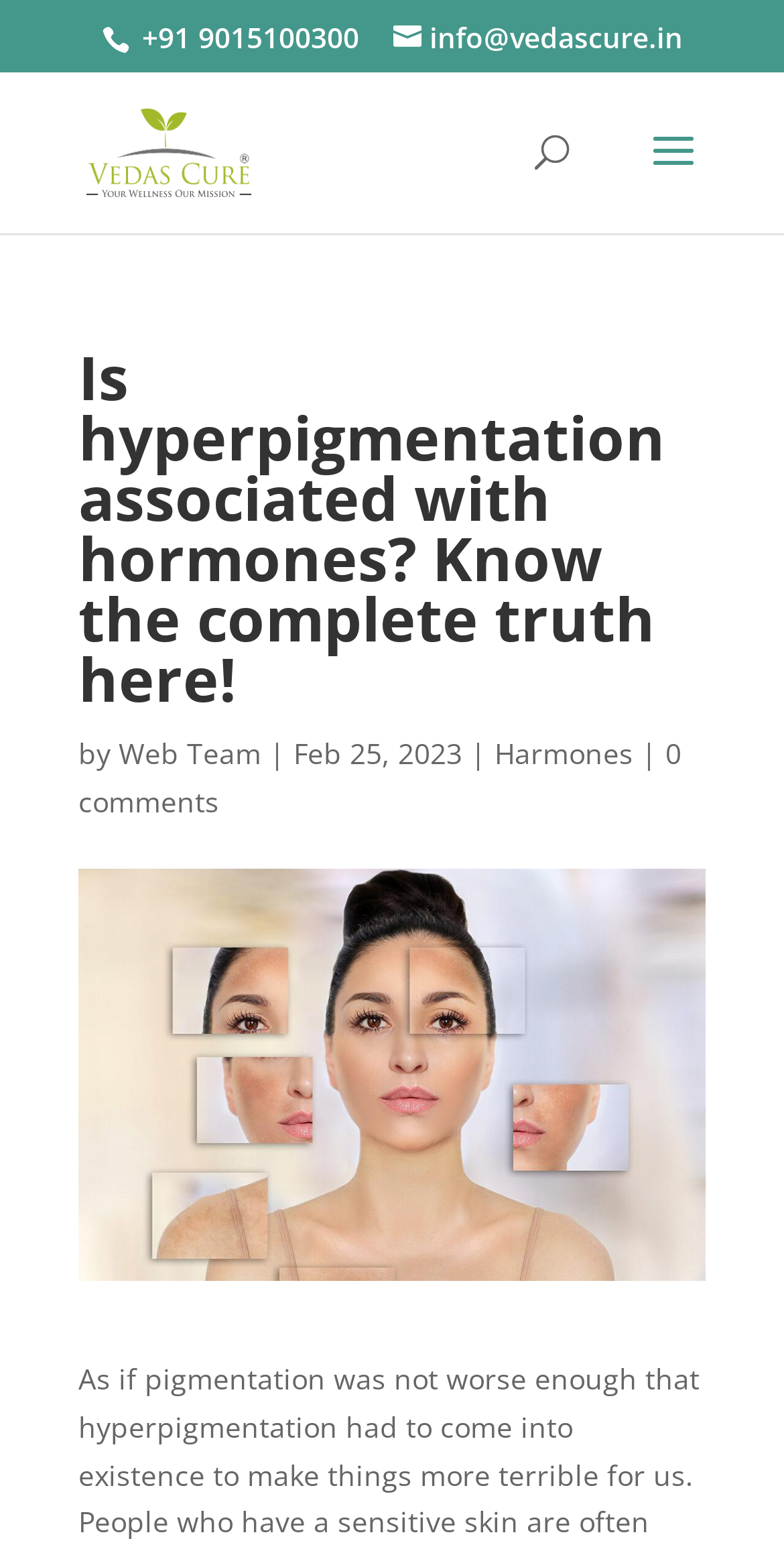Create an in-depth description of the webpage, covering main sections.

The webpage appears to be an article or blog post discussing the relationship between hyperpigmentation and hormones. At the top of the page, there is a phone number "+91 9015100300" and an email address "info@vedascure.in" displayed prominently. Below this, there is a logo or icon for "pigmentation.in" accompanied by a link to the same website.

In the middle of the page, there is a search bar with a placeholder text "Search for:" where users can input their queries. Above the search bar, there is a heading that reads "Is hyperpigmentation associated with hormones? Know the complete truth here!" which is likely the title of the article.

Below the heading, there is a byline that reads "by Web Team" followed by the date "Feb 25, 2023". There is also a link to a category or tag called "Harmones" and another link that indicates there are "0 comments" on the article.

Overall, the webpage appears to be a informative article or blog post with a clear title, author information, and a search function.